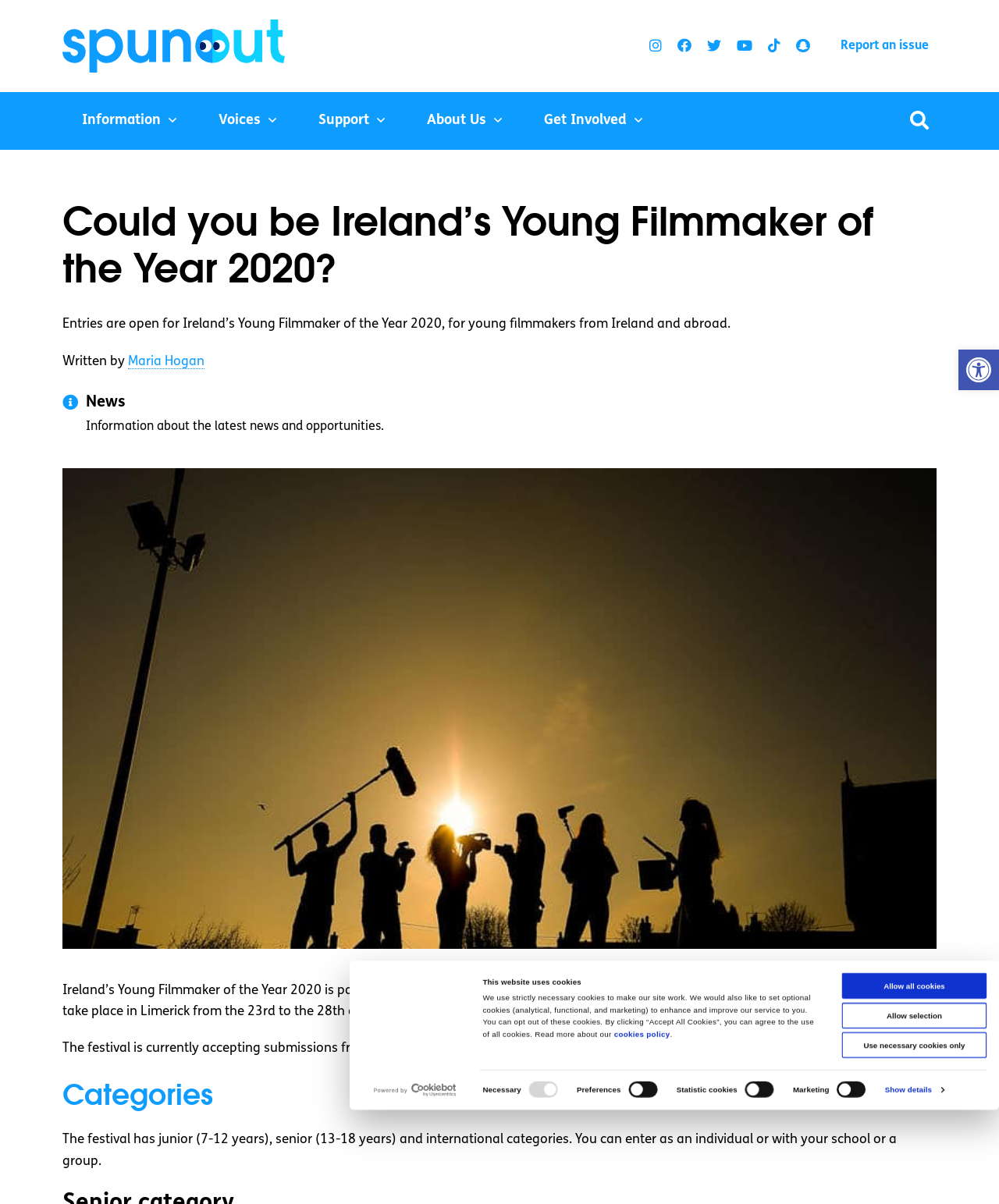Provide a comprehensive description of the webpage.

The webpage is about the Ireland's Young Filmmaker of the Year 2020 competition, which is part of the Fresh International Film Festival. At the top of the page, there is a logo and a navigation menu with links to "Voices", "About Us", "Get Involved", and "Report an issue". Below the navigation menu, there is a heading that reads "Could you be Ireland’s Young Filmmaker of the Year 2020?" followed by a brief description of the competition.

On the right side of the page, there is a cookie consent dialog with a heading "This website uses cookies" and a description of the different types of cookies used on the website. The dialog has three buttons: "Use necessary cookies only", "Allow selection", and "Allow all cookies". Below the dialog, there are three checkboxes for selecting the types of cookies to allow.

In the main content area, there is a heading "News" followed by a brief description of the latest news and opportunities. Below the heading, there is an image with a thumbnail of the competition, and two paragraphs of text describing the festival and the submission process.

Further down the page, there is a heading "Categories" followed by a description of the different categories for the competition, including junior, senior, and international categories. At the bottom of the page, there is a button to open the toolbar accessibility tools.

Throughout the page, there are several social media links and icons, including Facebook, Twitter, and Instagram. There is also a link to the festival's logo and a button to report an issue.